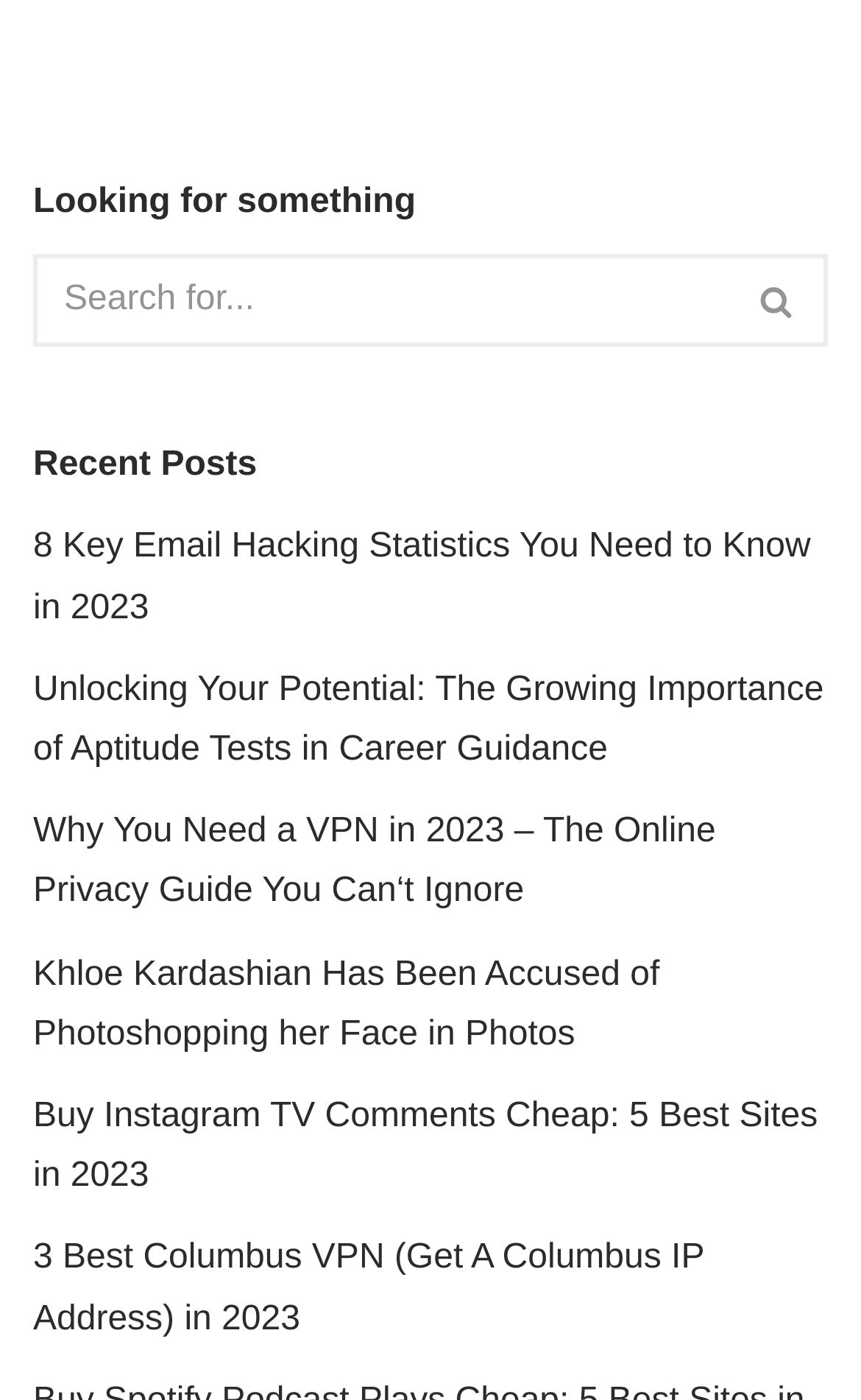Identify the bounding box coordinates for the UI element described by the following text: "parent_node: Search for... aria-label="Search"". Provide the coordinates as four float numbers between 0 and 1, in the format [left, top, right, bottom].

[0.846, 0.182, 0.962, 0.248]